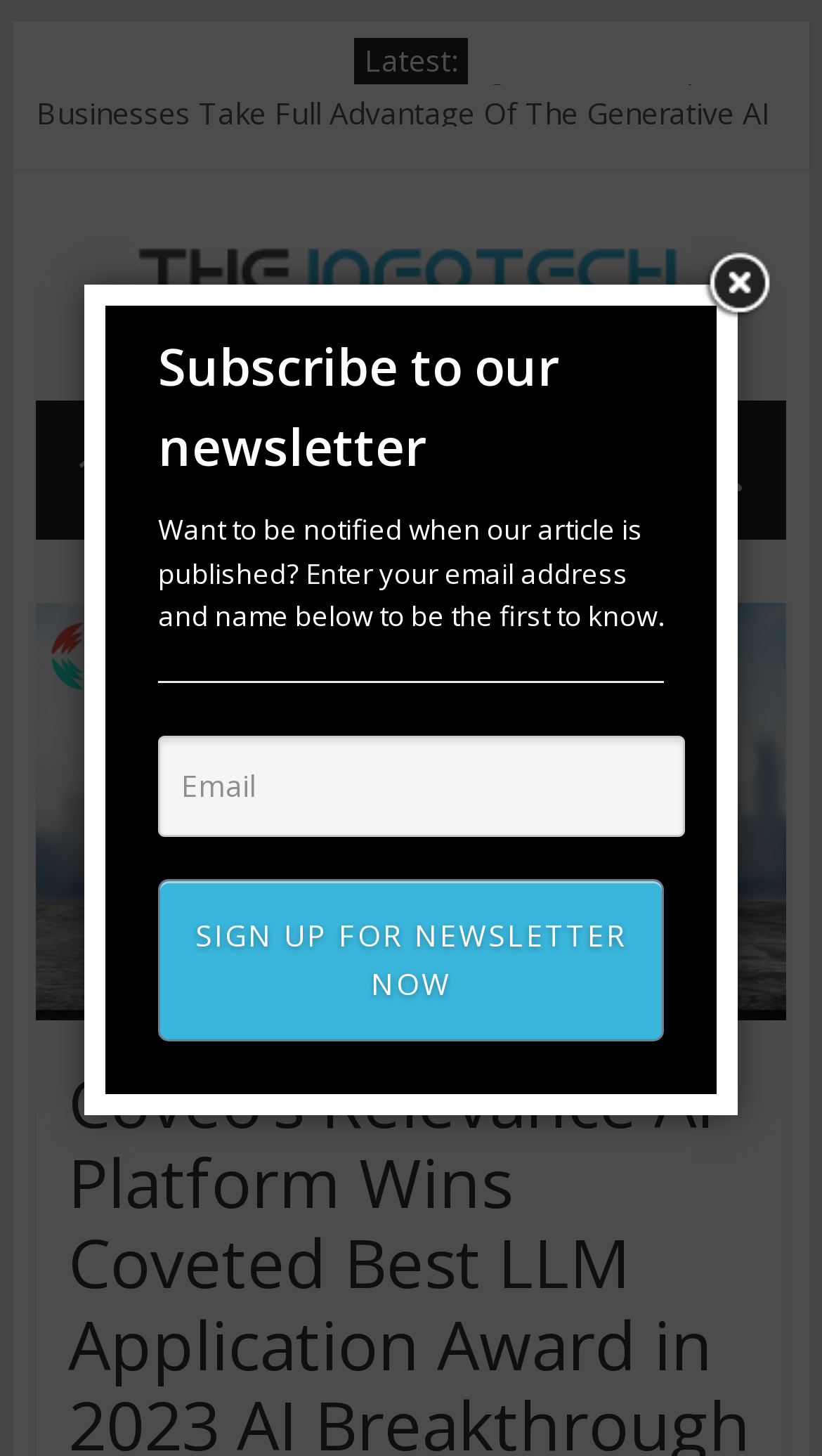From the element description title="The Infotech", predict the bounding box coordinates of the UI element. The coordinates must be specified in the format (top-left x, top-left y, bottom-right x, bottom-right y) and should be within the 0 to 1 range.

[0.044, 0.275, 0.198, 0.37]